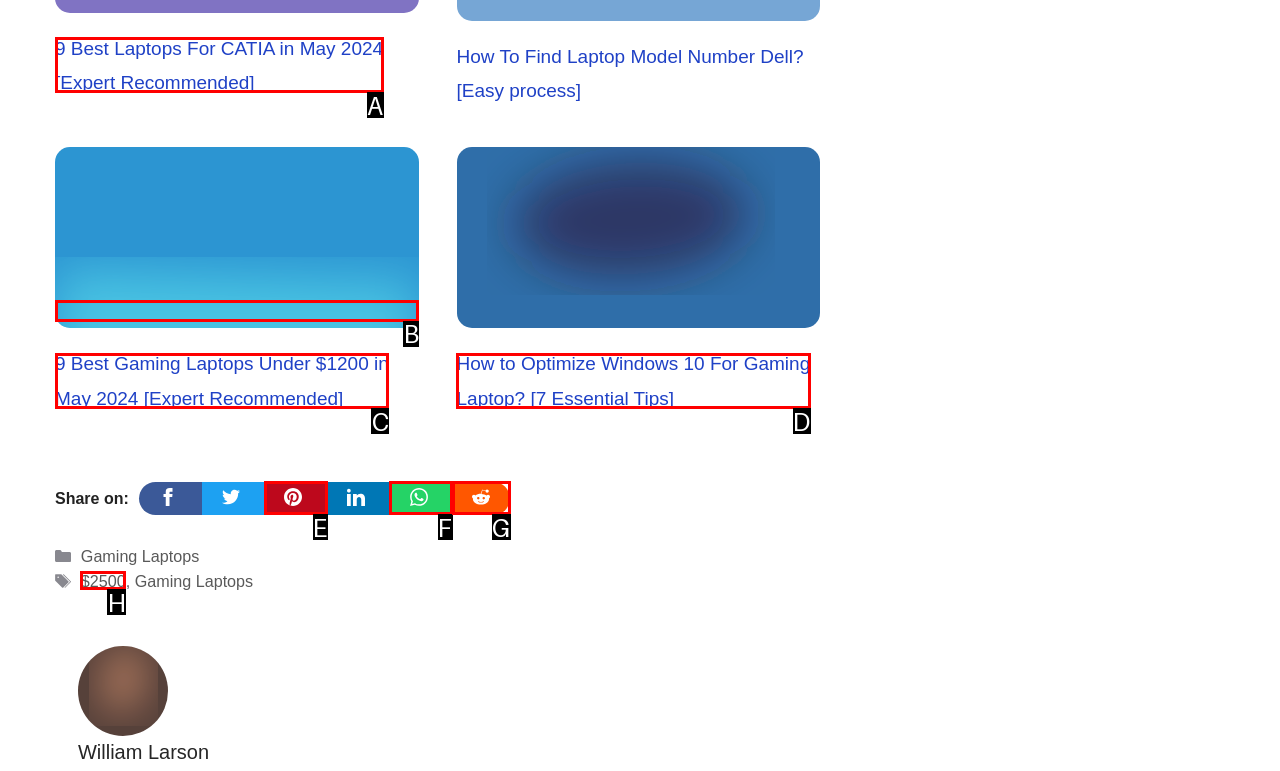Identify the option that corresponds to the given description: $2500. Reply with the letter of the chosen option directly.

H